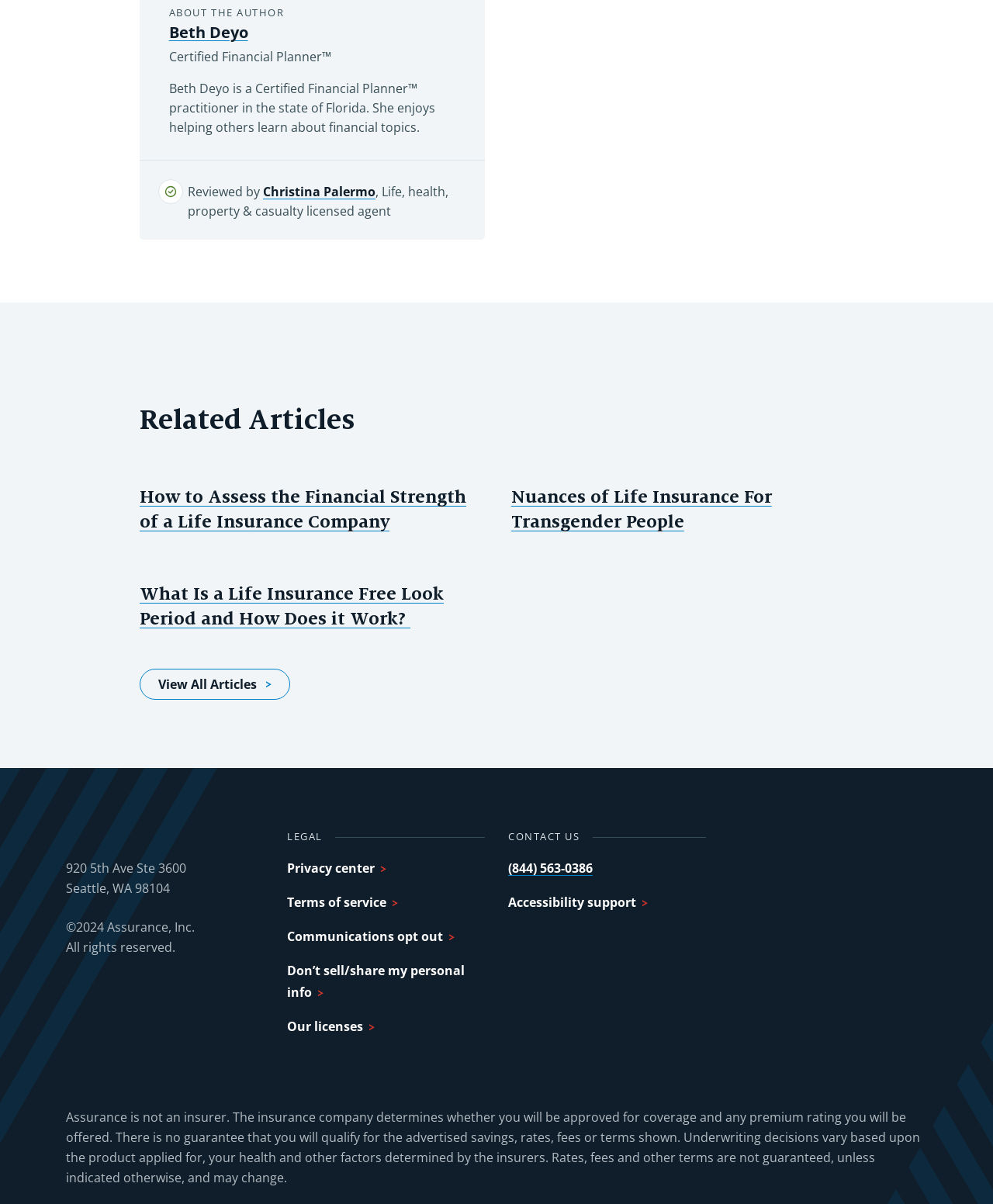Respond concisely with one word or phrase to the following query:
What is the profession of Beth Deyo?

Certified Financial Planner